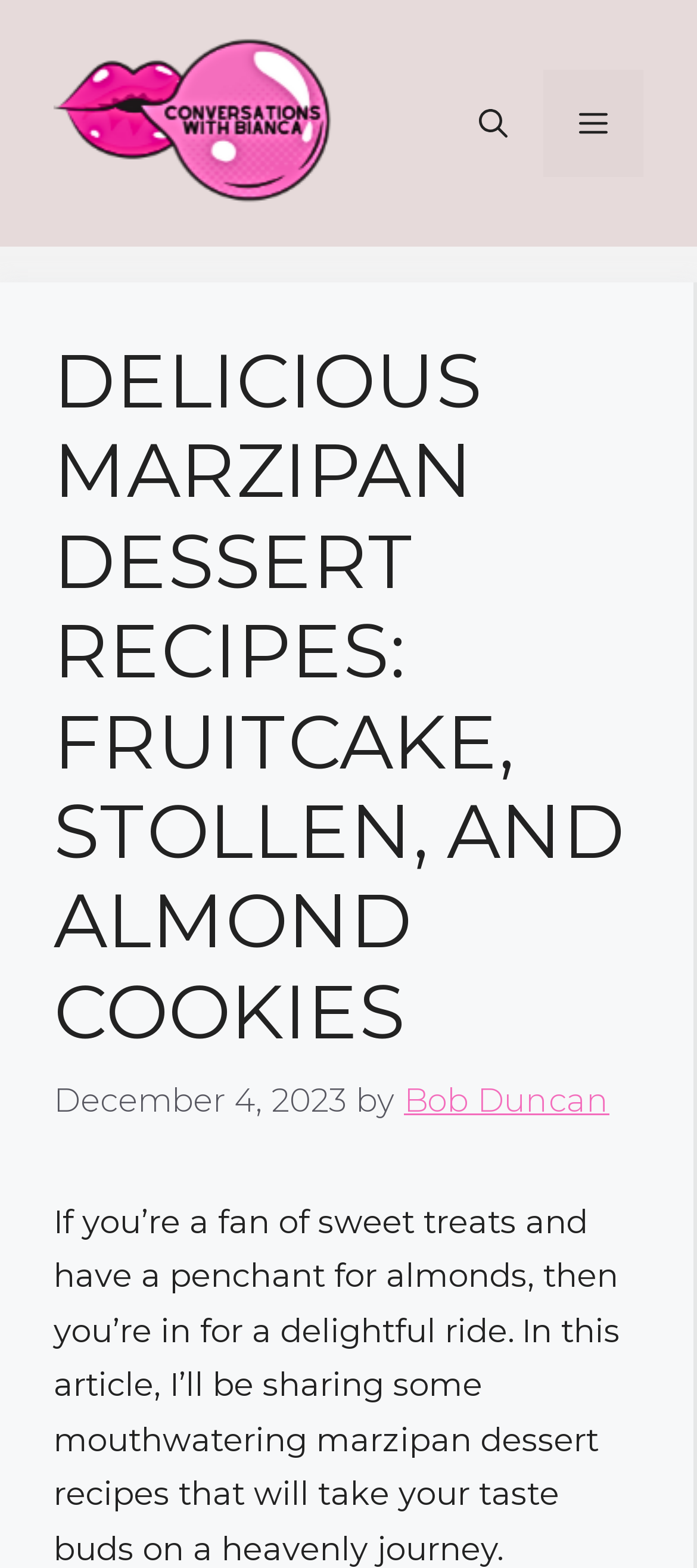What is the date of the article?
Answer the question with a single word or phrase derived from the image.

December 4, 2023